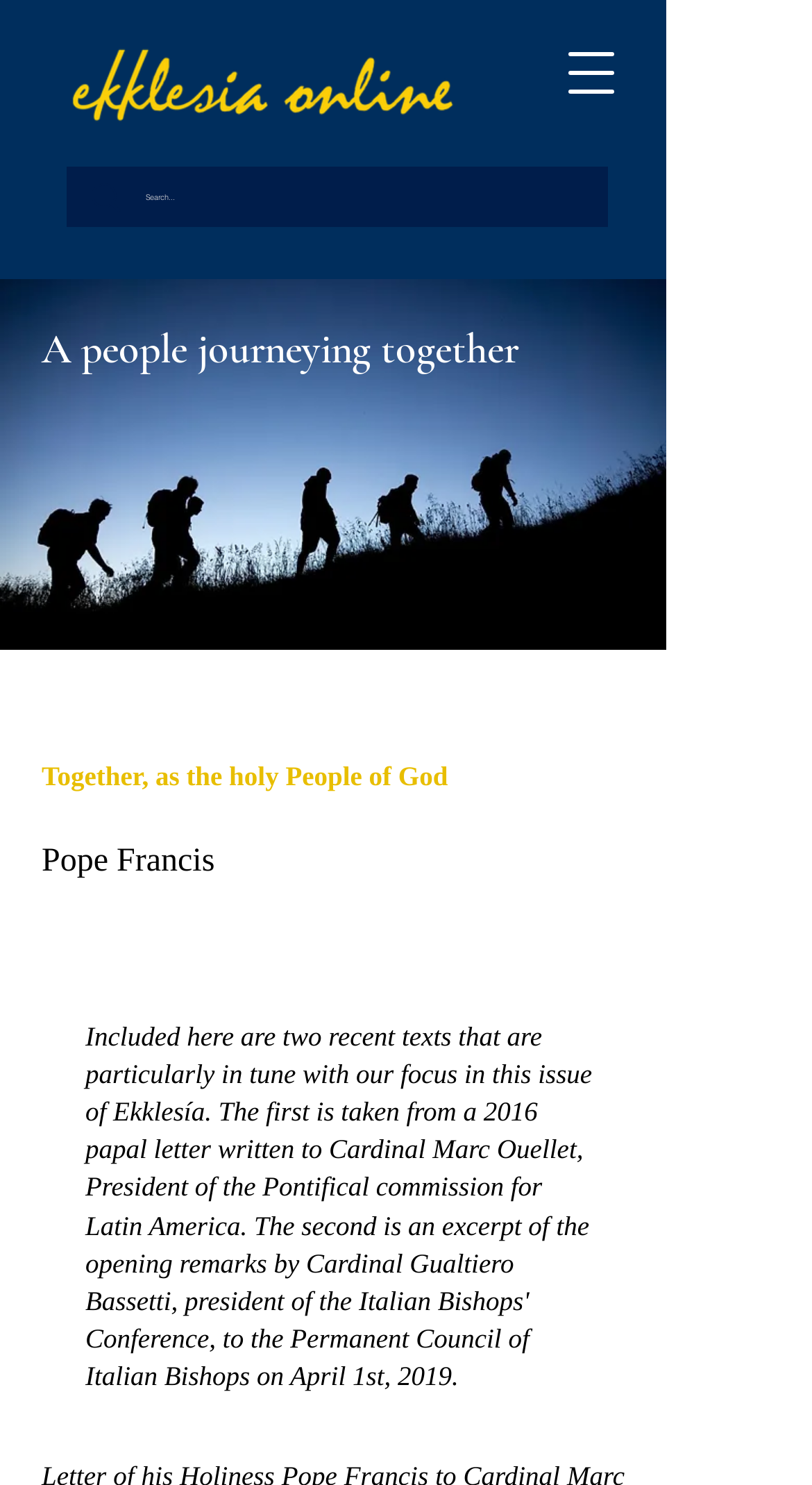What is the name of the website?
Using the visual information from the image, give a one-word or short-phrase answer.

Ekklesia Online